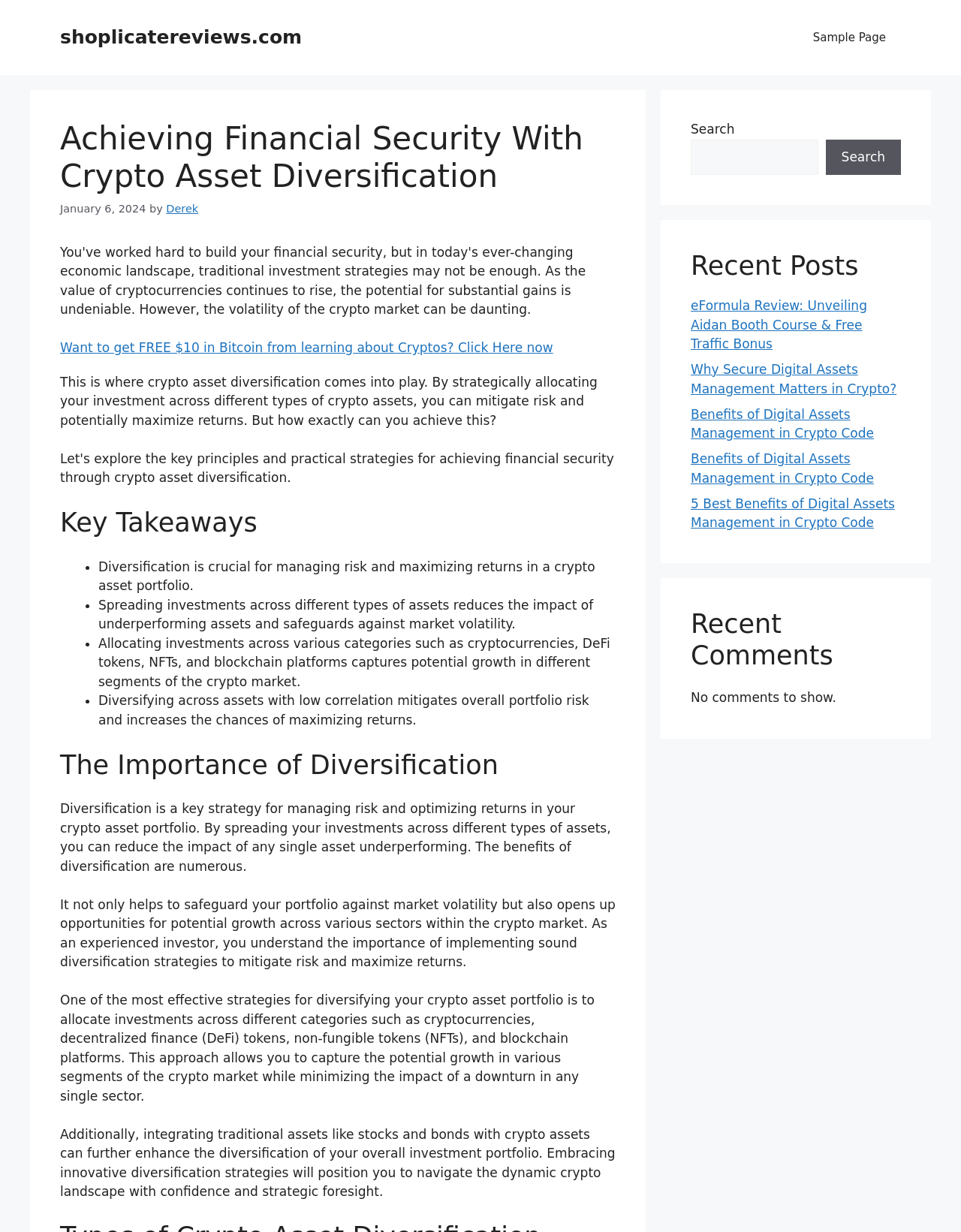Determine the bounding box coordinates of the clickable element to achieve the following action: 'Read the 'eFormula Review' article'. Provide the coordinates as four float values between 0 and 1, formatted as [left, top, right, bottom].

[0.719, 0.242, 0.902, 0.285]